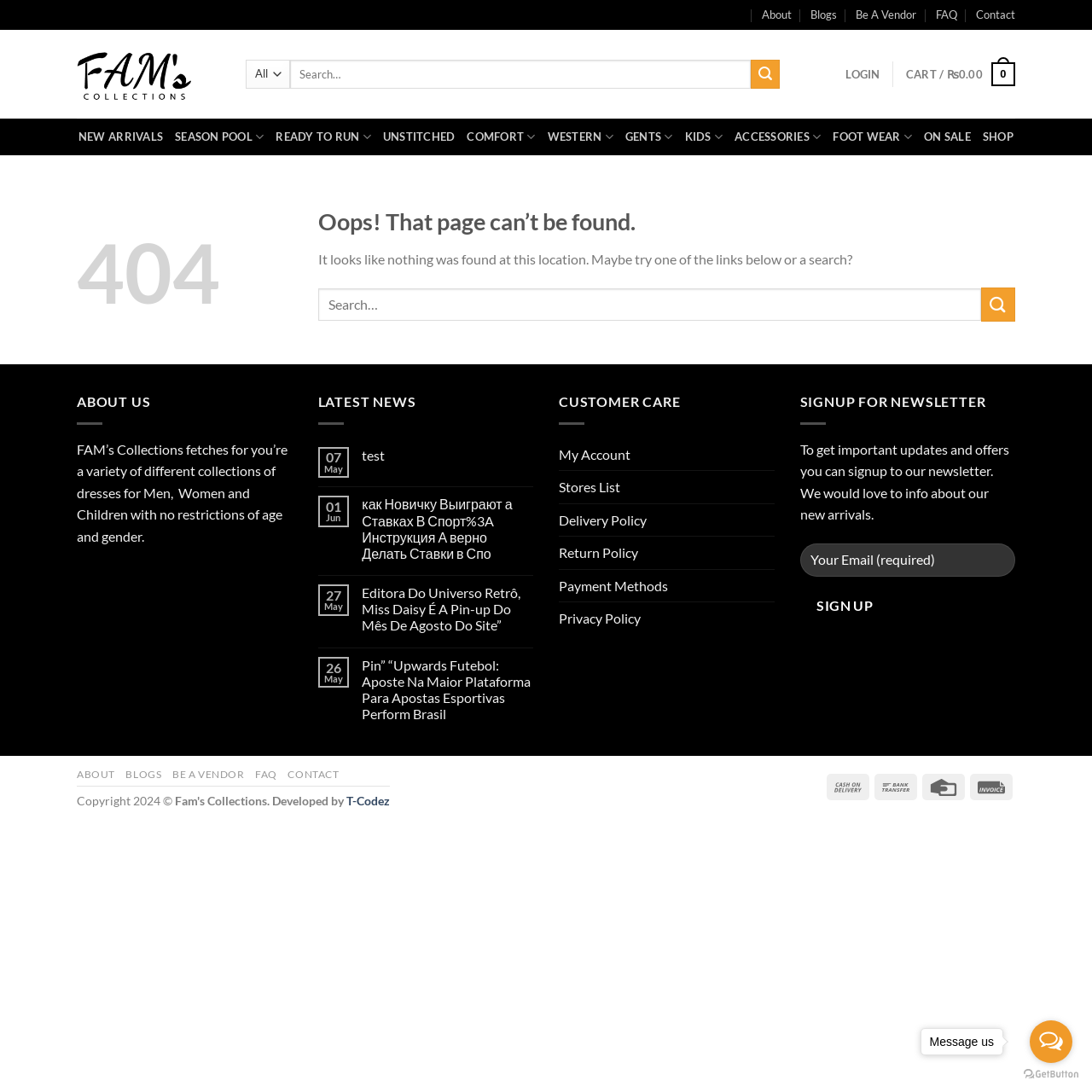Locate the bounding box coordinates of the element to click to perform the following action: 'Login to your account'. The coordinates should be given as four float values between 0 and 1, in the form of [left, top, right, bottom].

[0.775, 0.052, 0.806, 0.084]